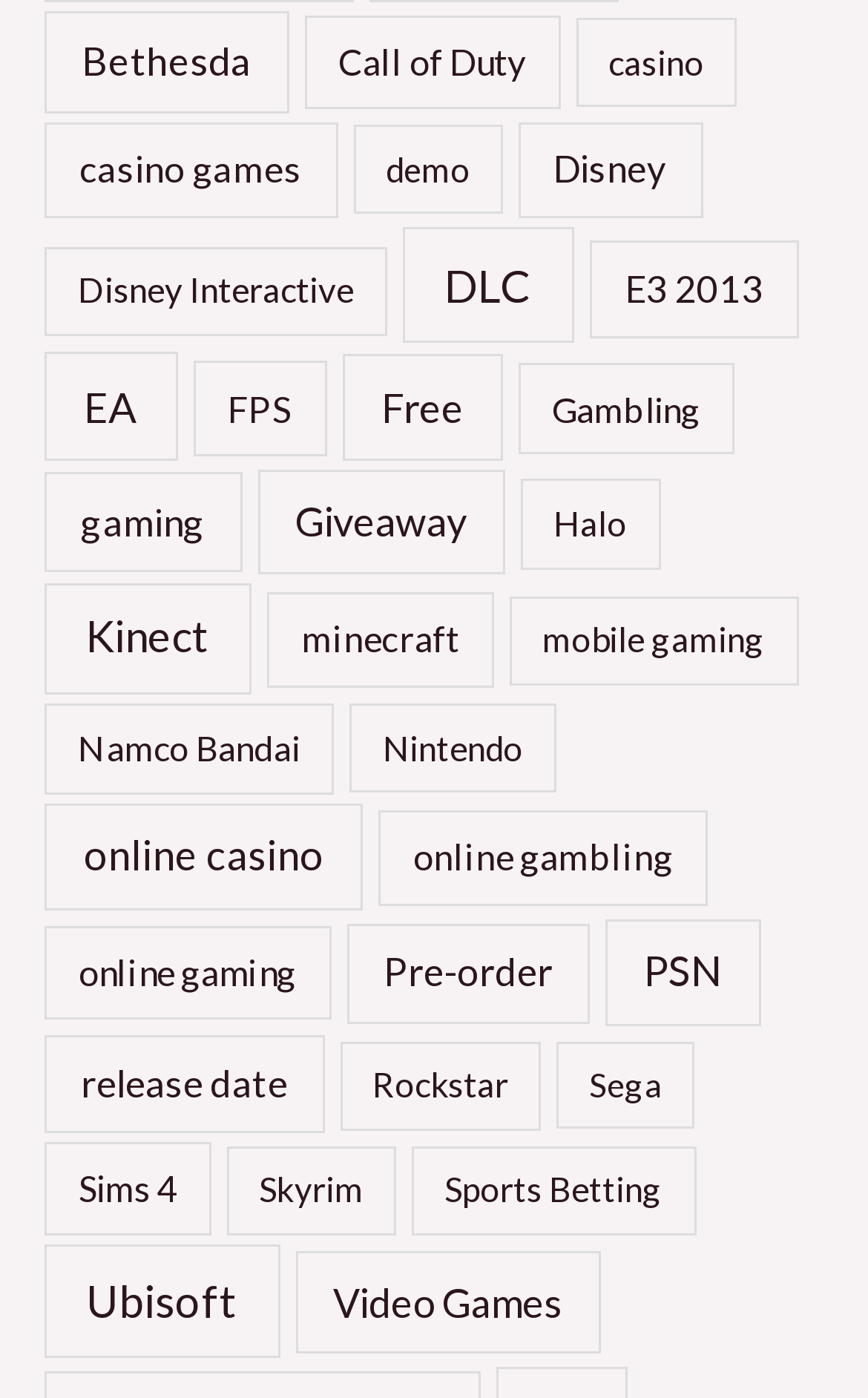Please identify the bounding box coordinates of the element's region that I should click in order to complete the following instruction: "Check out Ubisoft". The bounding box coordinates consist of four float numbers between 0 and 1, i.e., [left, top, right, bottom].

[0.051, 0.89, 0.322, 0.972]